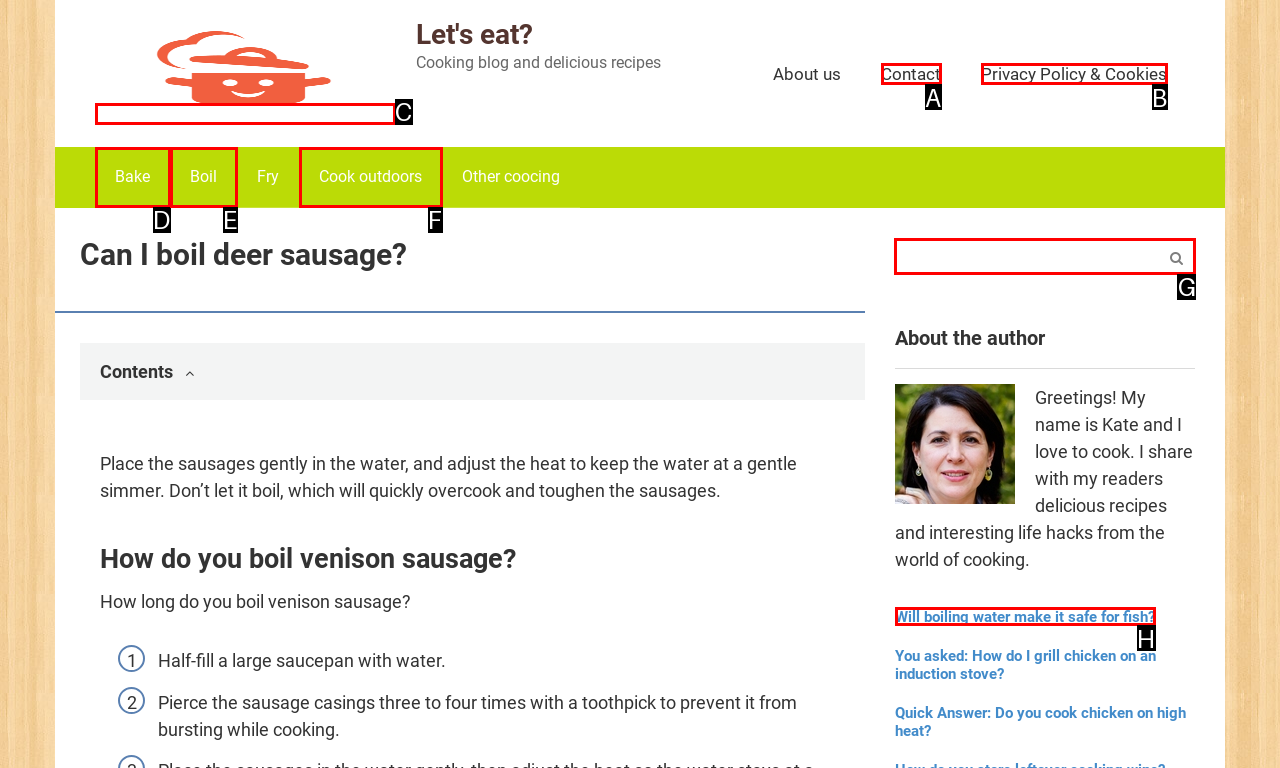Please indicate which option's letter corresponds to the task: Search for a recipe by examining the highlighted elements in the screenshot.

G